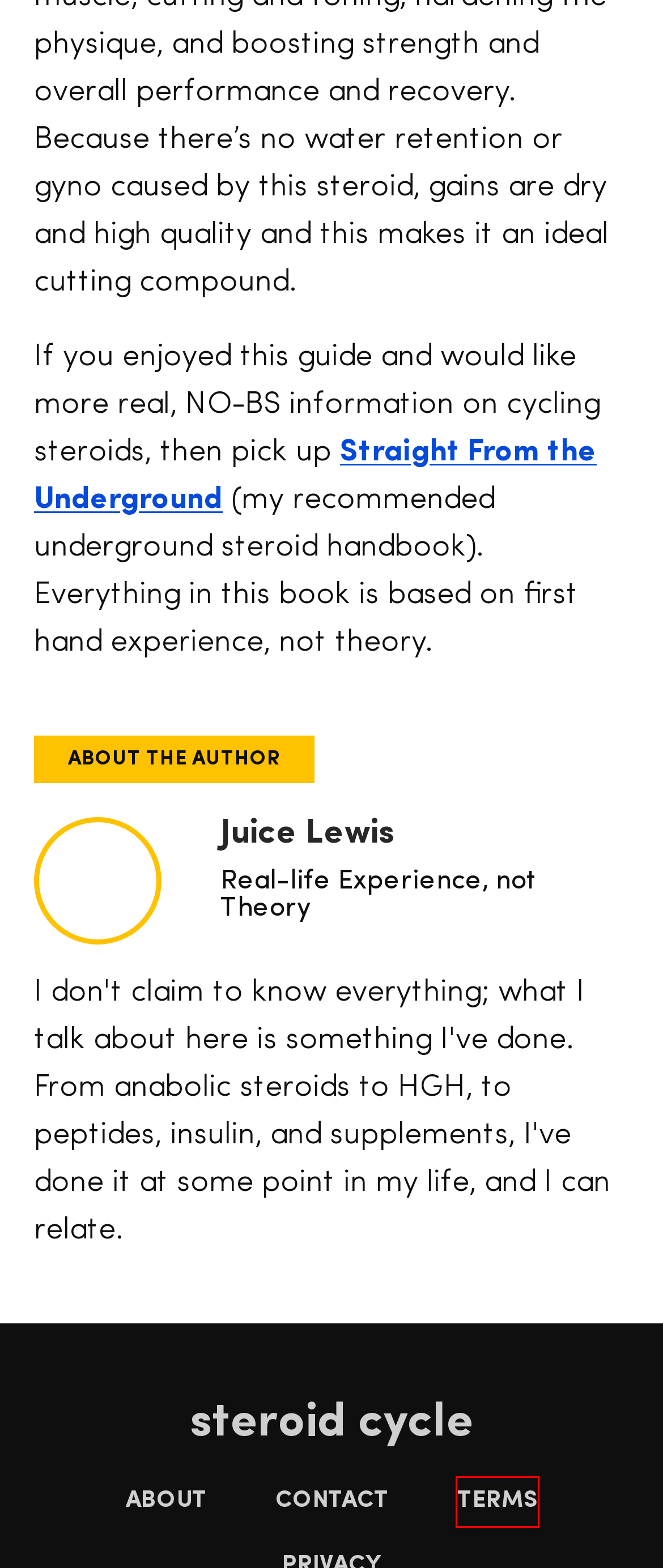Analyze the screenshot of a webpage with a red bounding box and select the webpage description that most accurately describes the new page resulting from clicking the element inside the red box. Here are the candidates:
A. Anadrol (Oxymetholone): An In-Depth Guide - Steroid Cycles
B. Methasteron-associated cholestatic liver injury: clinicopathologic findings in 5 cases - PubMed
C. Contact Form: Get in Touch - Steroid Cycles
D. Disclaimer (Terms & Conditions) - Steroid Cycles
E. Privacy Policy (Privacy & Terms) - Steroid Cycles
F. About Us (Experience, Education and Trust) - Steroid Cycles
G. Steroid Cycles - Anabolic Basics for Beginners (Guide)
H. Dianabol (Dbol): An In-Depth Guide - Steroid Cycles

D